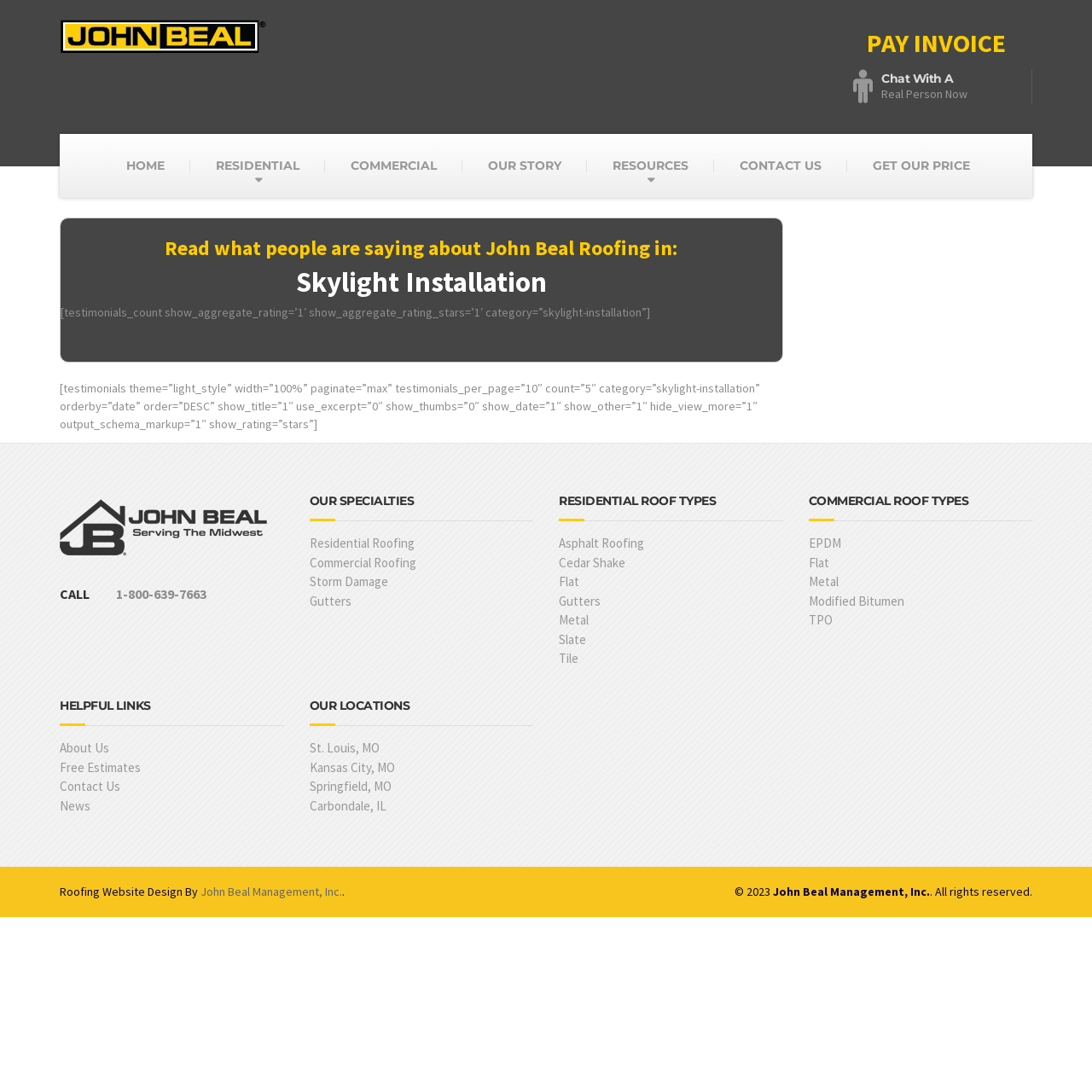Predict the bounding box coordinates of the area that should be clicked to accomplish the following instruction: "Contact us by calling 1-800-639-7663". The bounding box coordinates should consist of four float numbers between 0 and 1, i.e., [left, top, right, bottom].

[0.106, 0.534, 0.26, 0.561]